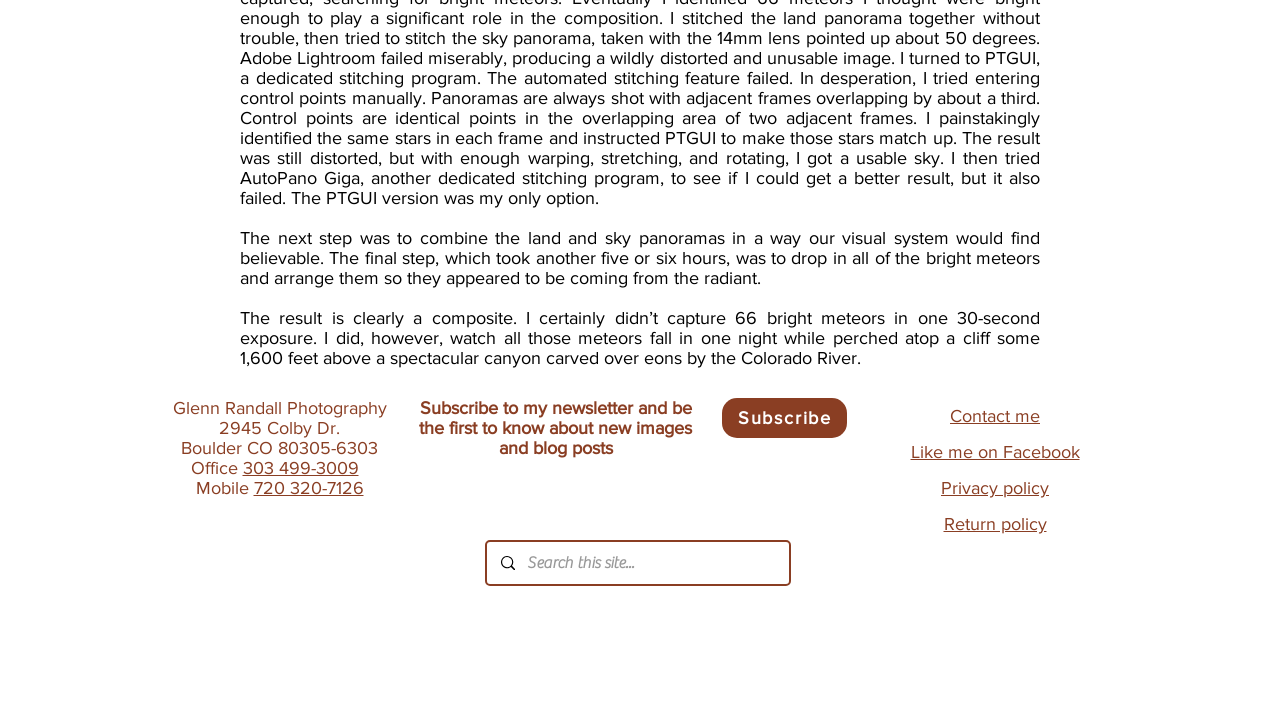Given the element description Like me on Facebook, identify the bounding box coordinates for the UI element on the webpage screenshot. The format should be (top-left x, top-left y, bottom-right x, bottom-right y), with values between 0 and 1.

[0.711, 0.626, 0.843, 0.655]